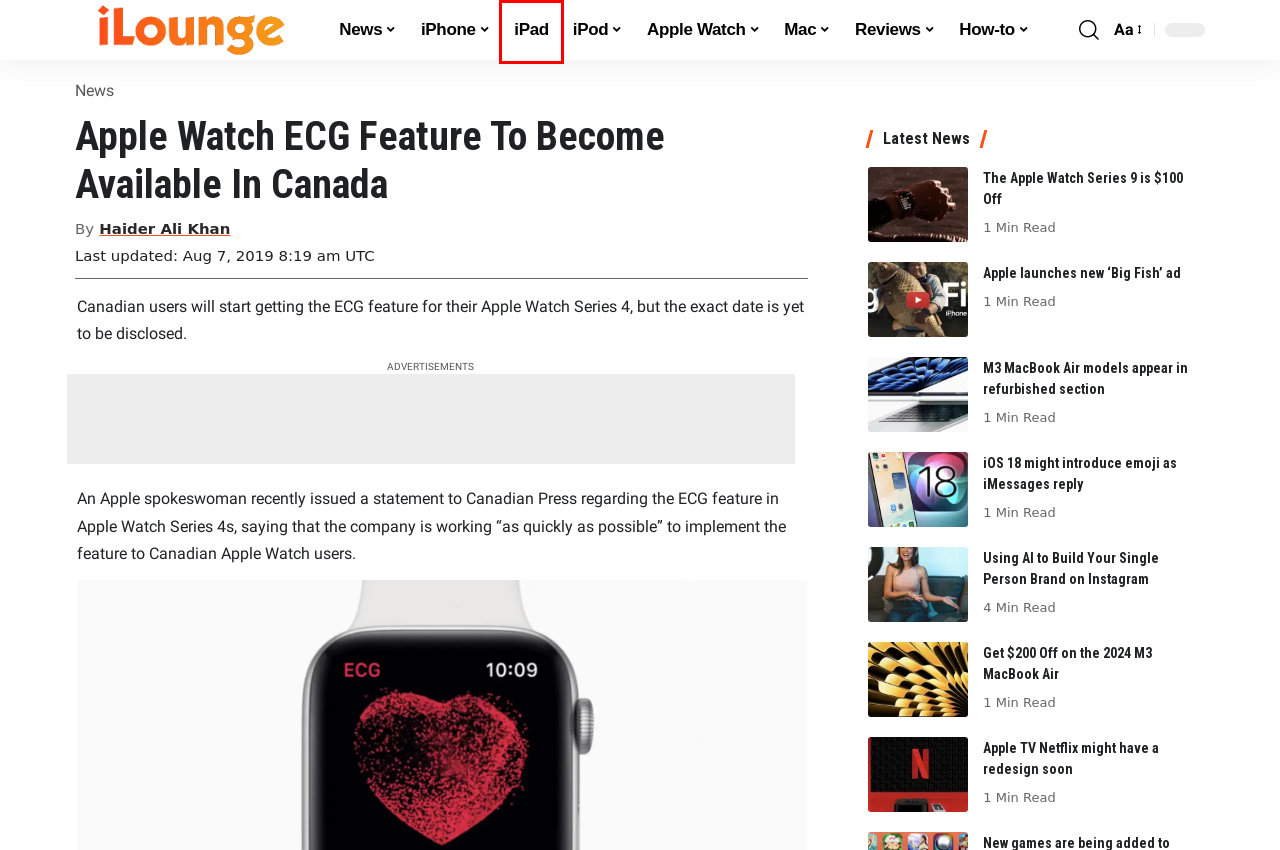Examine the screenshot of a webpage with a red bounding box around a UI element. Your task is to identify the webpage description that best corresponds to the new webpage after clicking the specified element. The given options are:
A. iOS 18 might introduce emoji as iMessages reply | iLounge
B. iPod News
C. The Apple Watch Series 9 is $100 Off | iLounge
D. iPad News
E. Mac News
F. Apple launches new ‘Big Fish’ ad | iLounge
G. News | iLounge
H. M3 MacBook Air models appear in refurbished section | iLounge

D